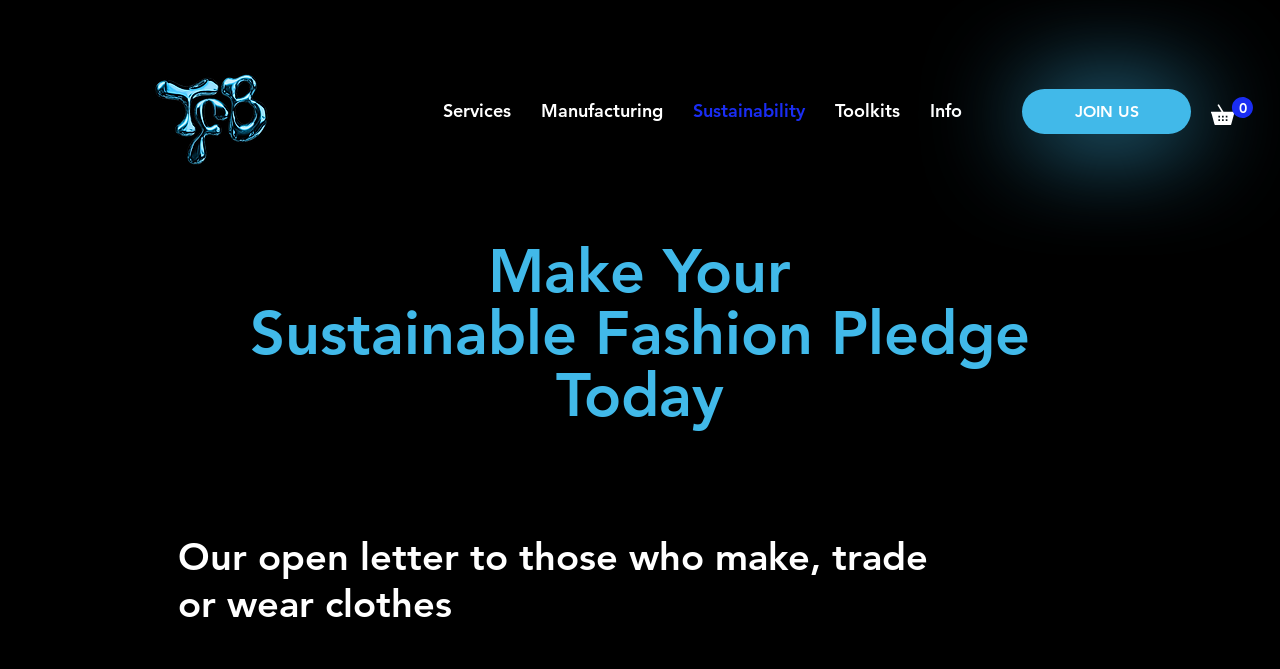Identify the bounding box of the UI component described as: "JOIN US".

[0.798, 0.133, 0.93, 0.2]